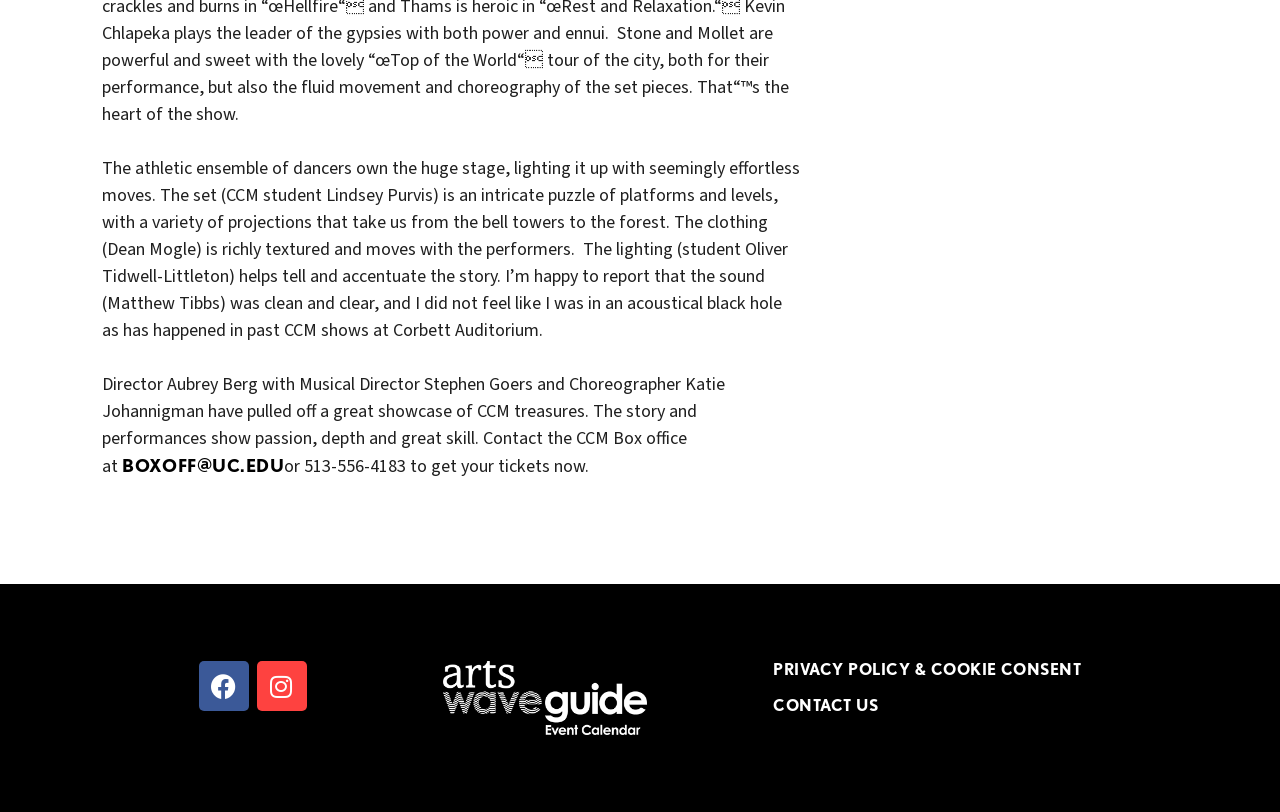Please provide a detailed answer to the question below based on the screenshot: 
What is the name of the student who designed the set?

The text mentions that 'The set (CCM student Lindsey Purvis) is an intricate puzzle of platforms and levels, with a variety of projections...' This indicates that Lindsey Purvis is the student who designed the set.